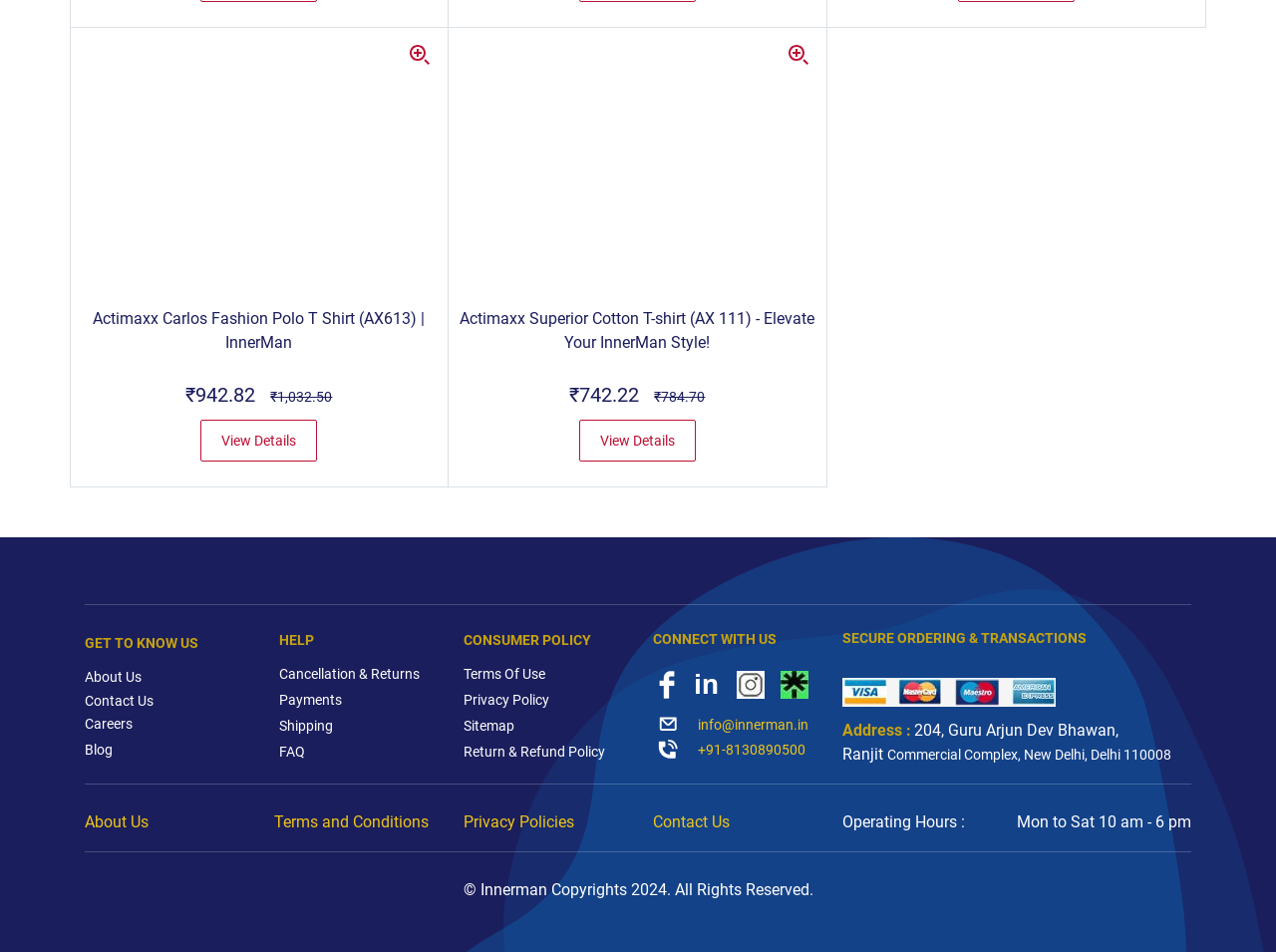Can you identify the bounding box coordinates of the clickable region needed to carry out this instruction: 'Read about Innerman'? The coordinates should be four float numbers within the range of 0 to 1, stated as [left, top, right, bottom].

[0.066, 0.7, 0.111, 0.72]